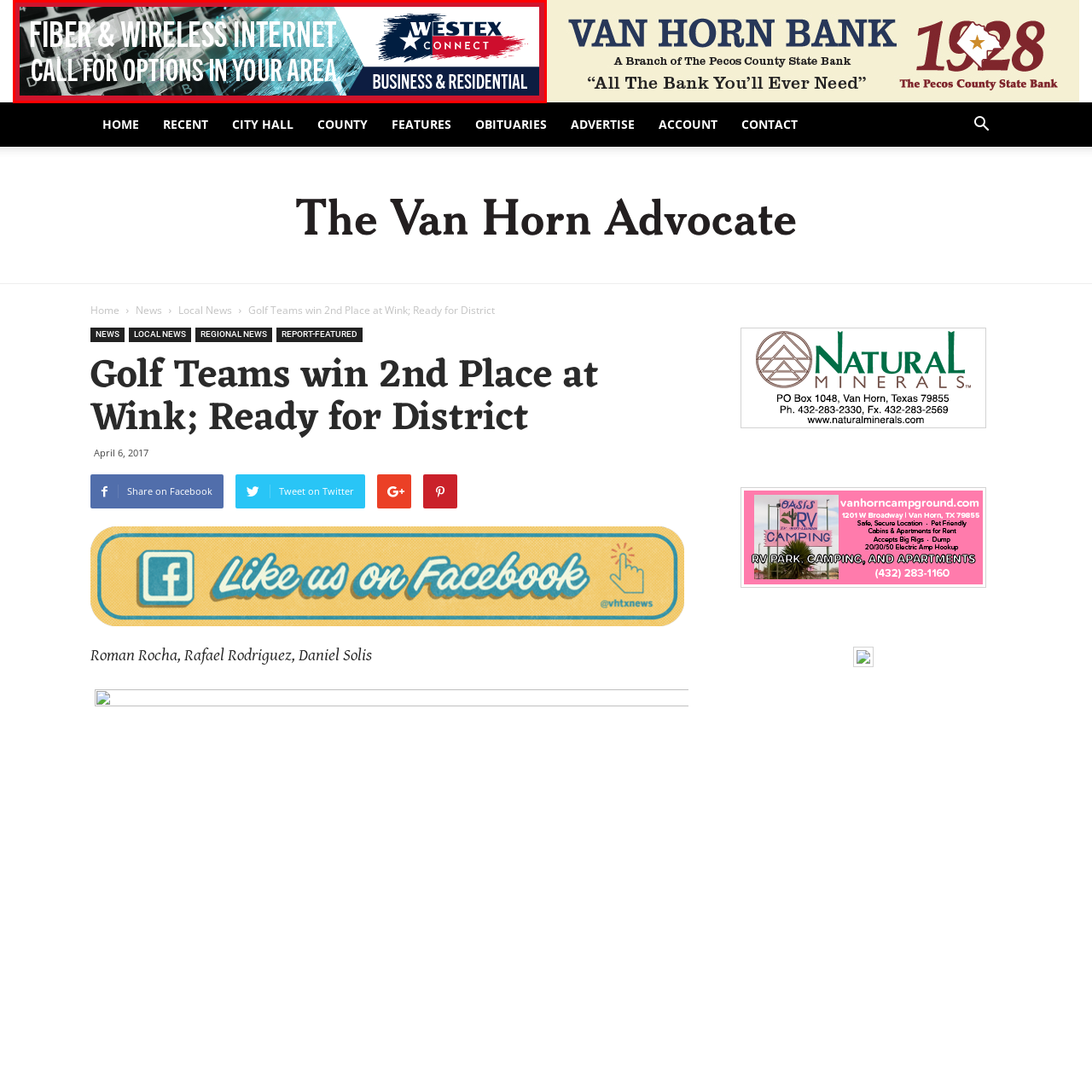What type of audiences is the banner targeting?
Observe the image within the red bounding box and generate a detailed answer, ensuring you utilize all relevant visual cues.

The caption states that the banner 'serves both business and residential audiences', implying that Westex Connect's services are intended for both commercial and personal use.